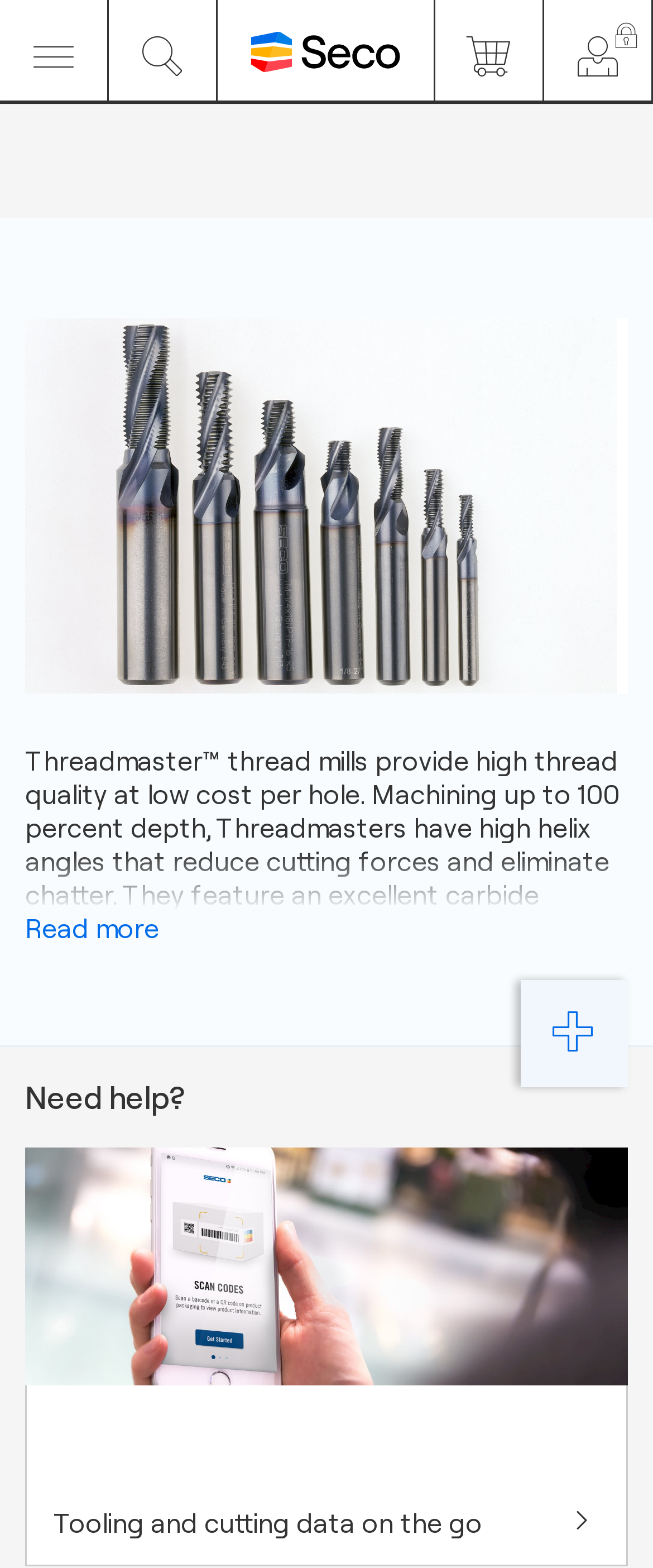What is the purpose of Threadmaster thread mills?
Please respond to the question with a detailed and thorough explanation.

Based on the webpage content, Threadmaster thread mills are designed to provide high thread quality at low cost per hole, making them a cost-effective solution for machining various materials.